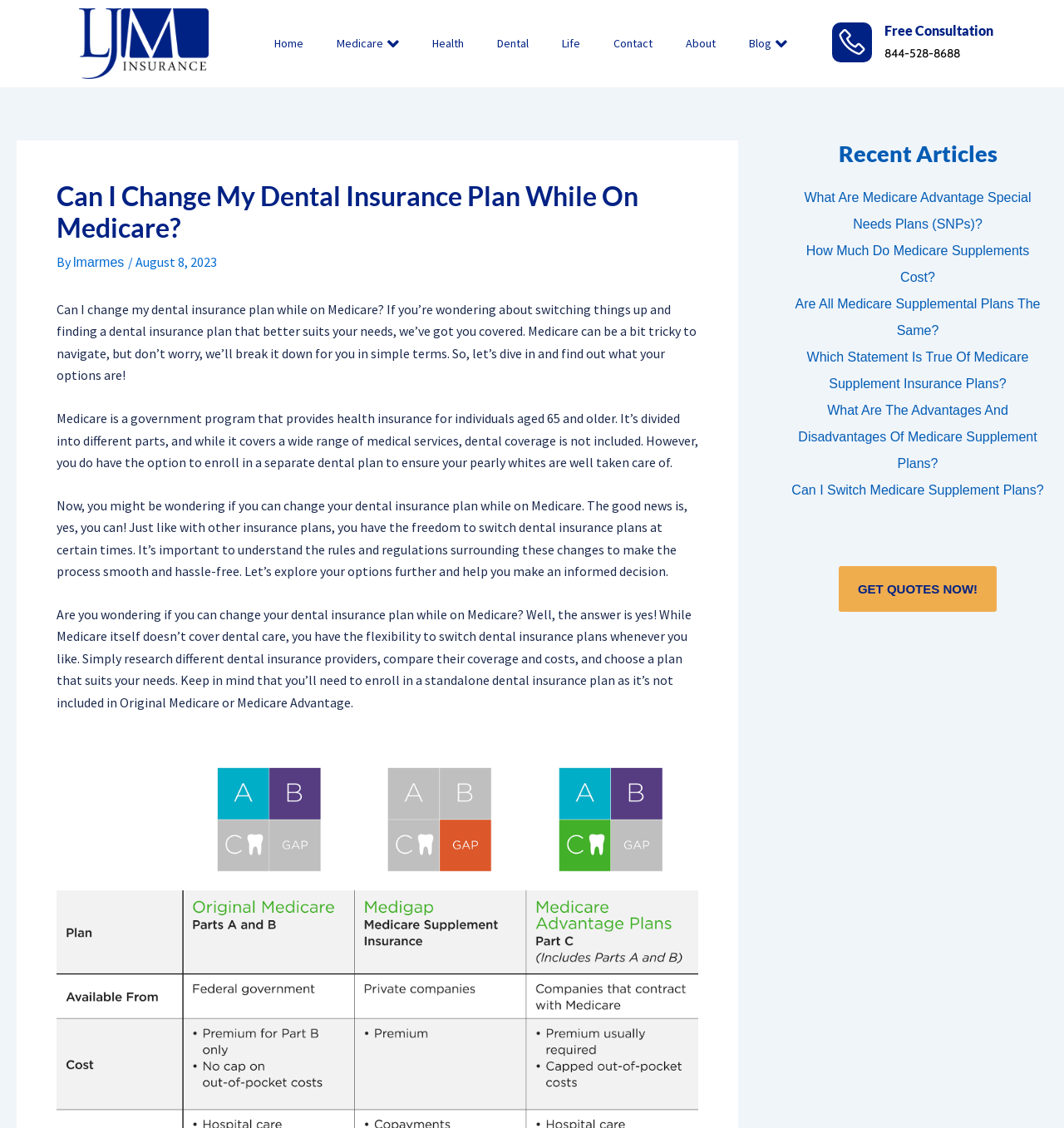Locate the bounding box of the user interface element based on this description: "alt="LJM insurance agency"".

[0.055, 0.008, 0.215, 0.07]